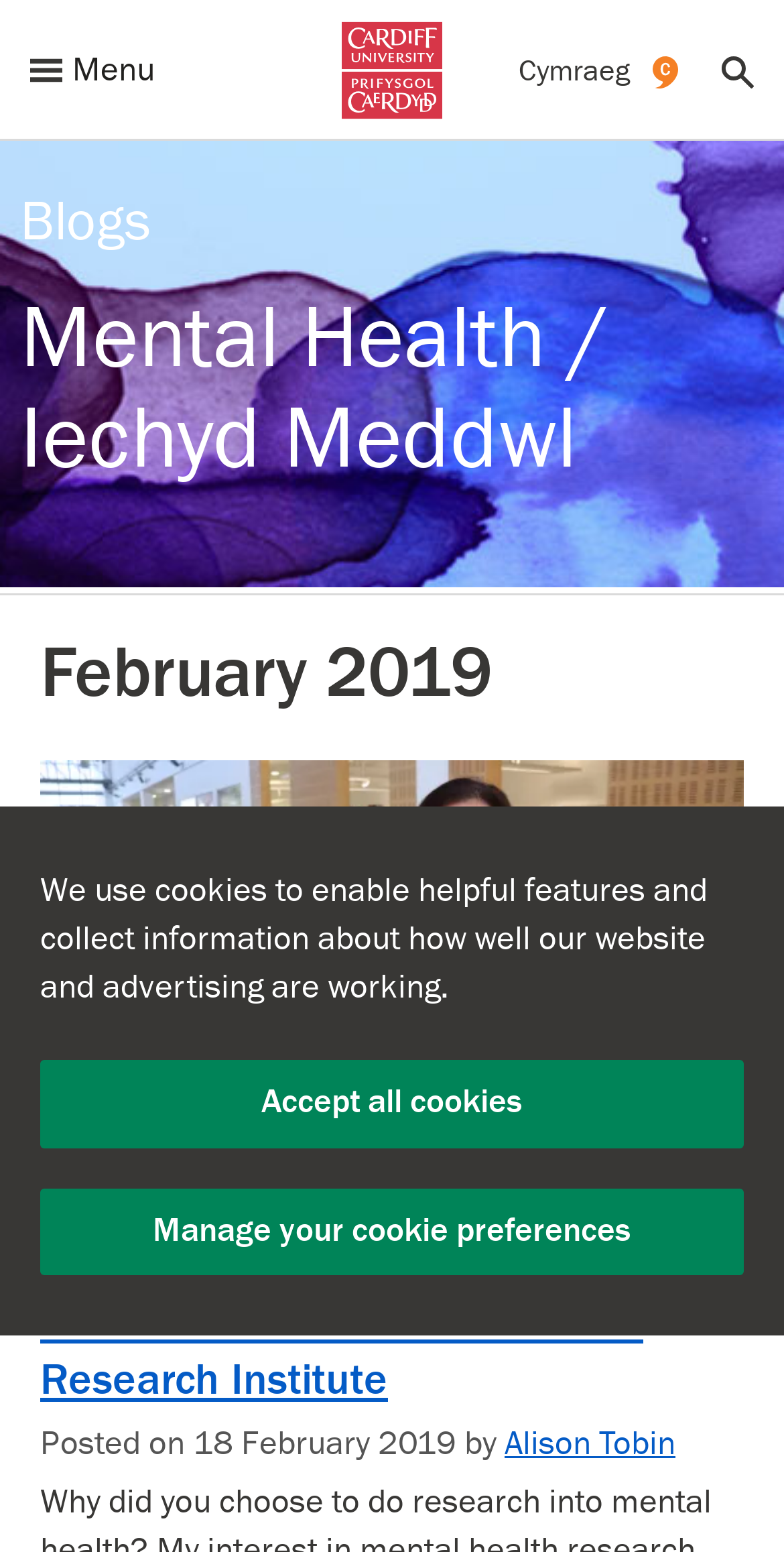Using the element description provided, determine the bounding box coordinates in the format (top-left x, top-left y, bottom-right x, bottom-right y). Ensure that all values are floating point numbers between 0 and 1. Element description: Cardiff University logo

[0.436, 0.013, 0.564, 0.078]